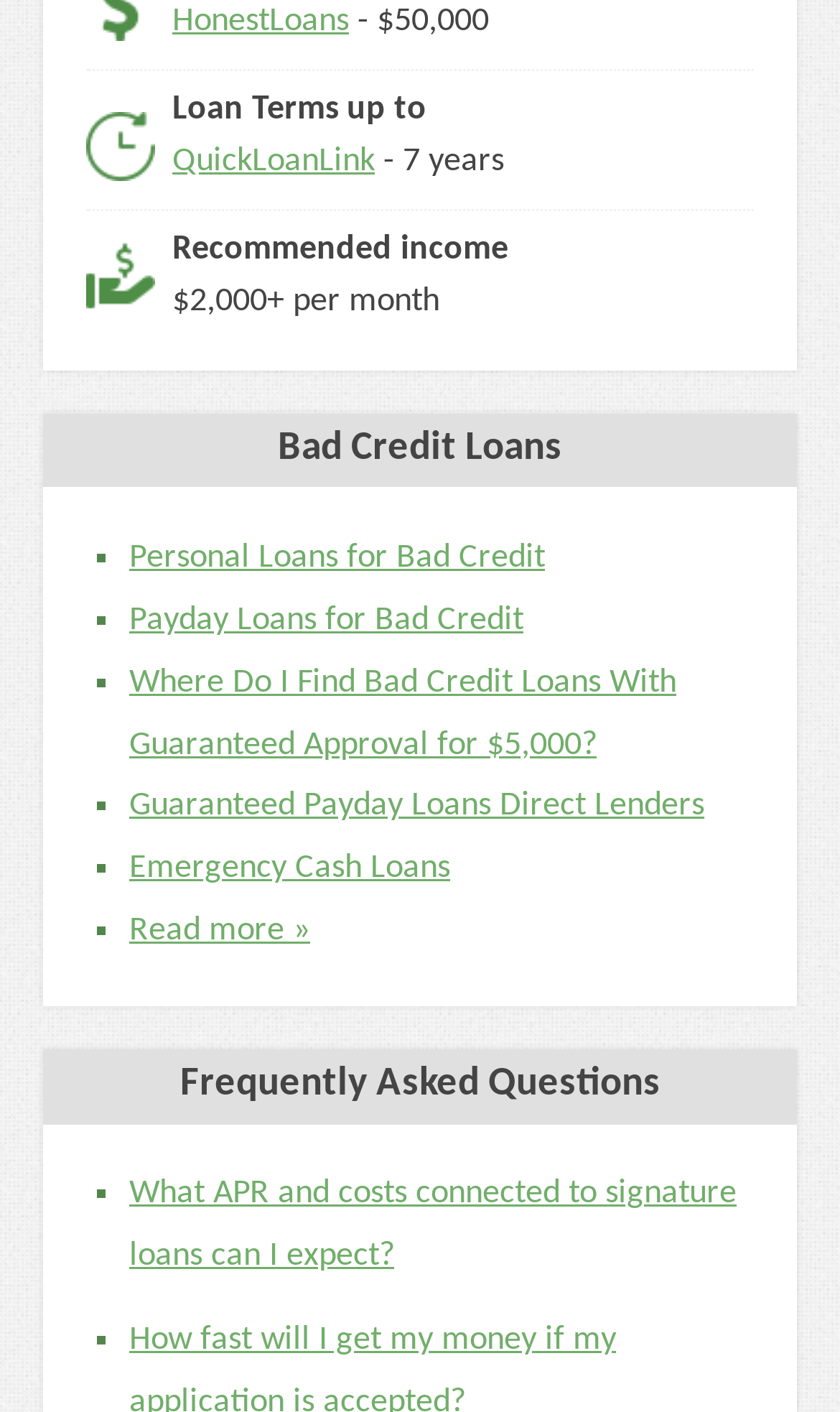Identify the bounding box coordinates of the element to click to follow this instruction: 'Click on the 'HonestLoans' link'. Ensure the coordinates are four float values between 0 and 1, provided as [left, top, right, bottom].

[0.205, 0.002, 0.415, 0.027]